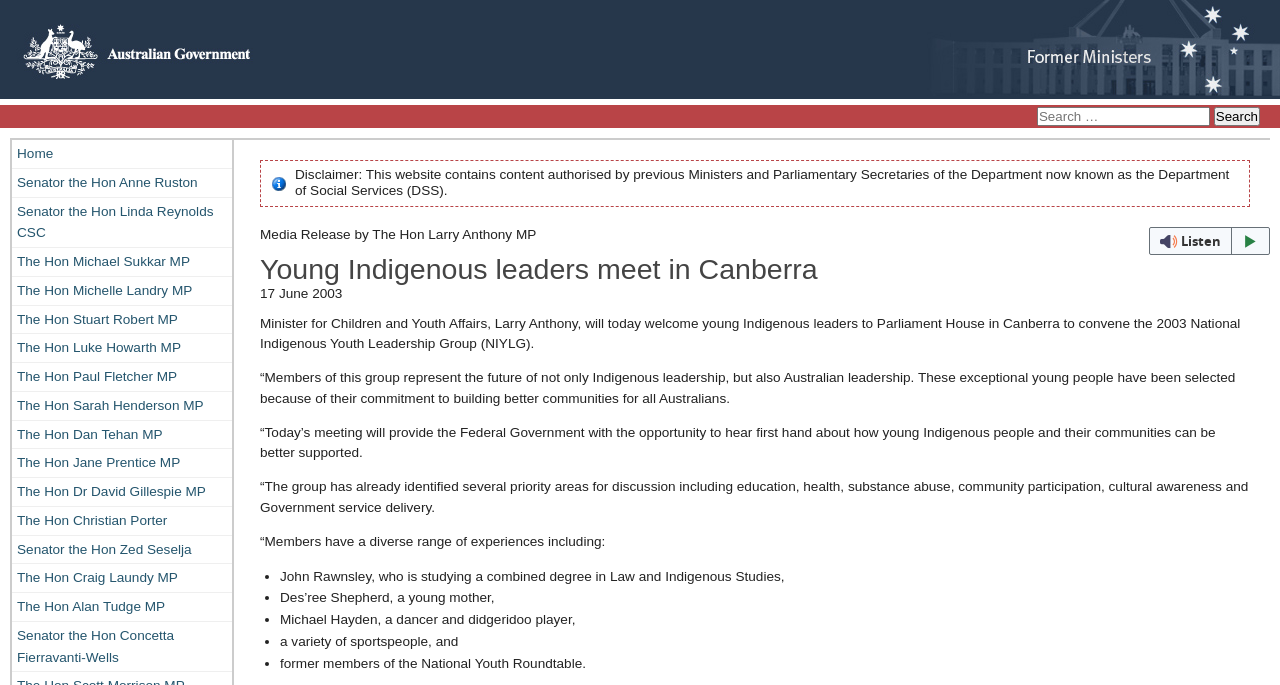Please locate the bounding box coordinates of the region I need to click to follow this instruction: "Read the media release by The Hon Larry Anthony MP".

[0.203, 0.331, 0.419, 0.353]